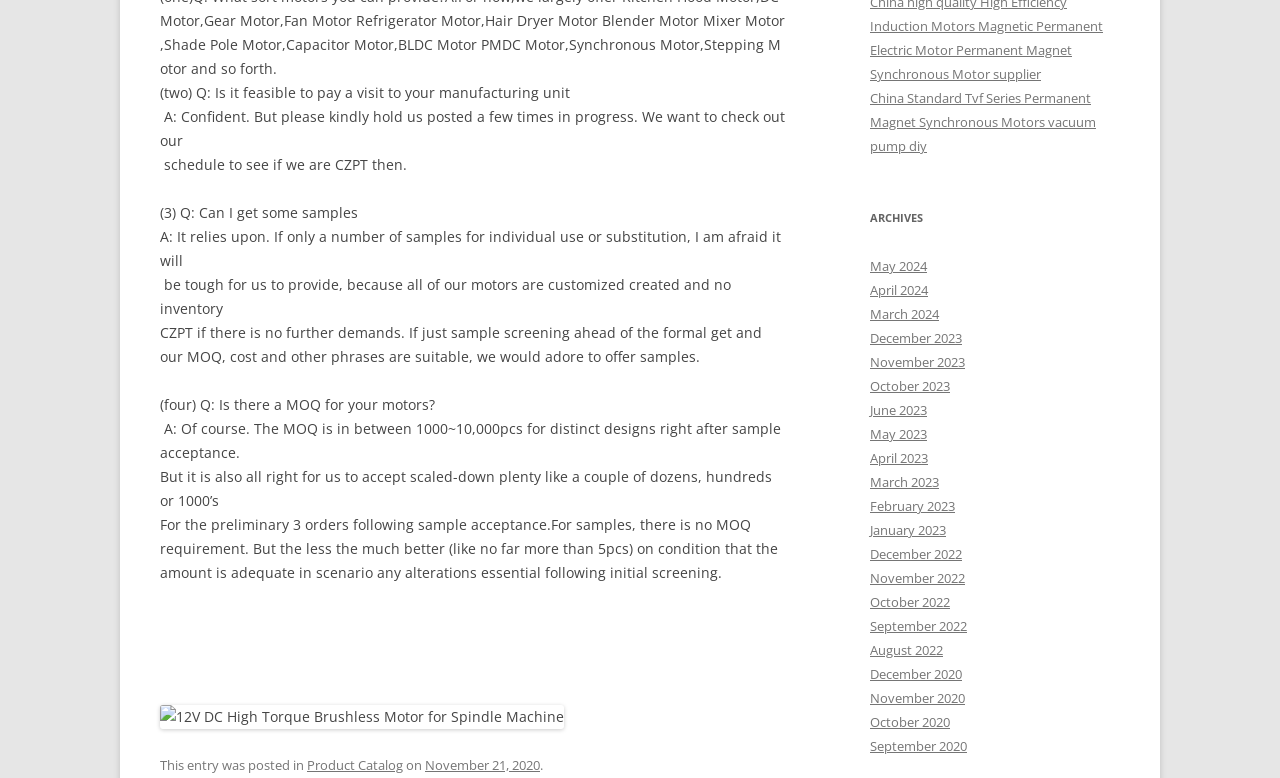Based on the element description See All, identify the bounding box of the UI element in the given webpage screenshot. The coordinates should be in the format (top-left x, top-left y, bottom-right x, bottom-right y) and must be between 0 and 1.

None